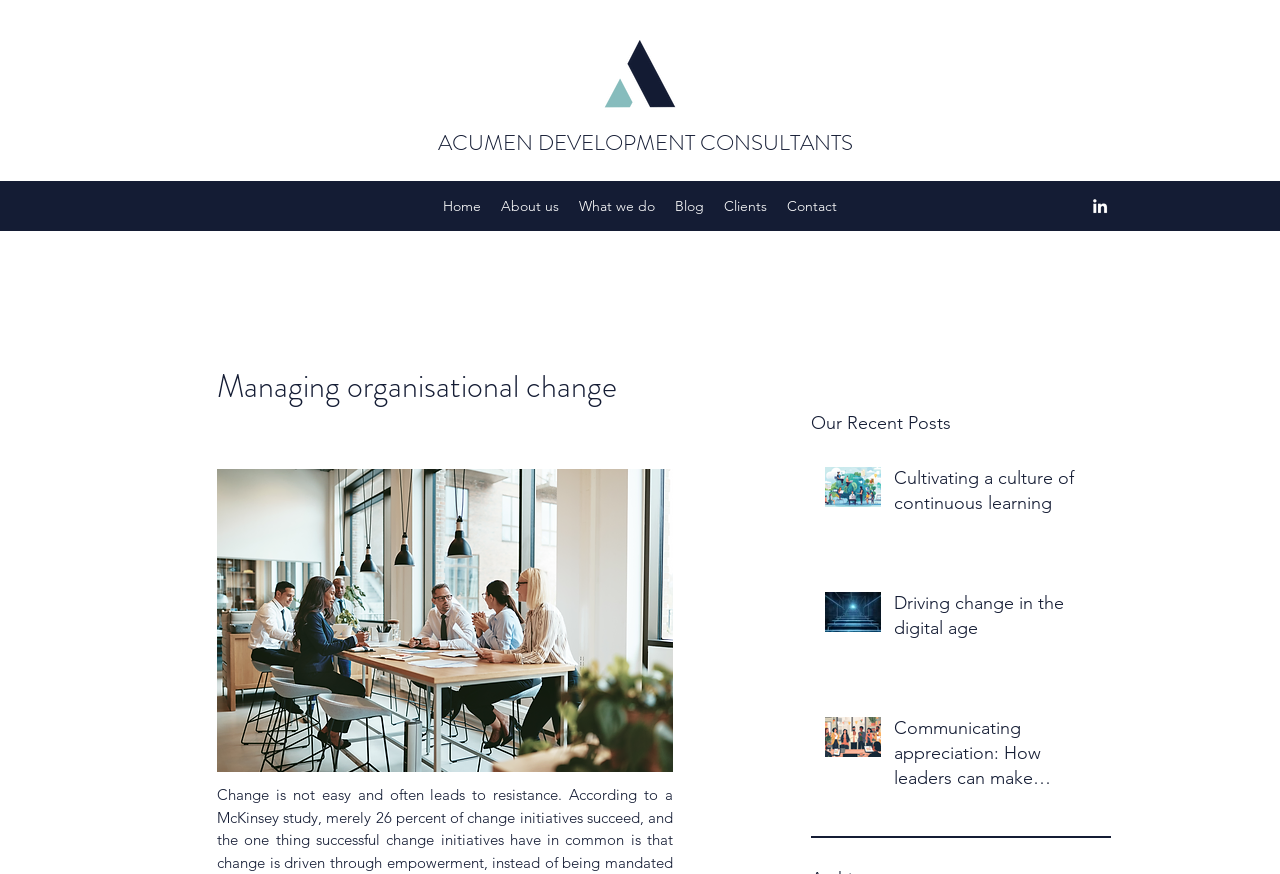Extract the primary header of the webpage and generate its text.

Managing organisational change